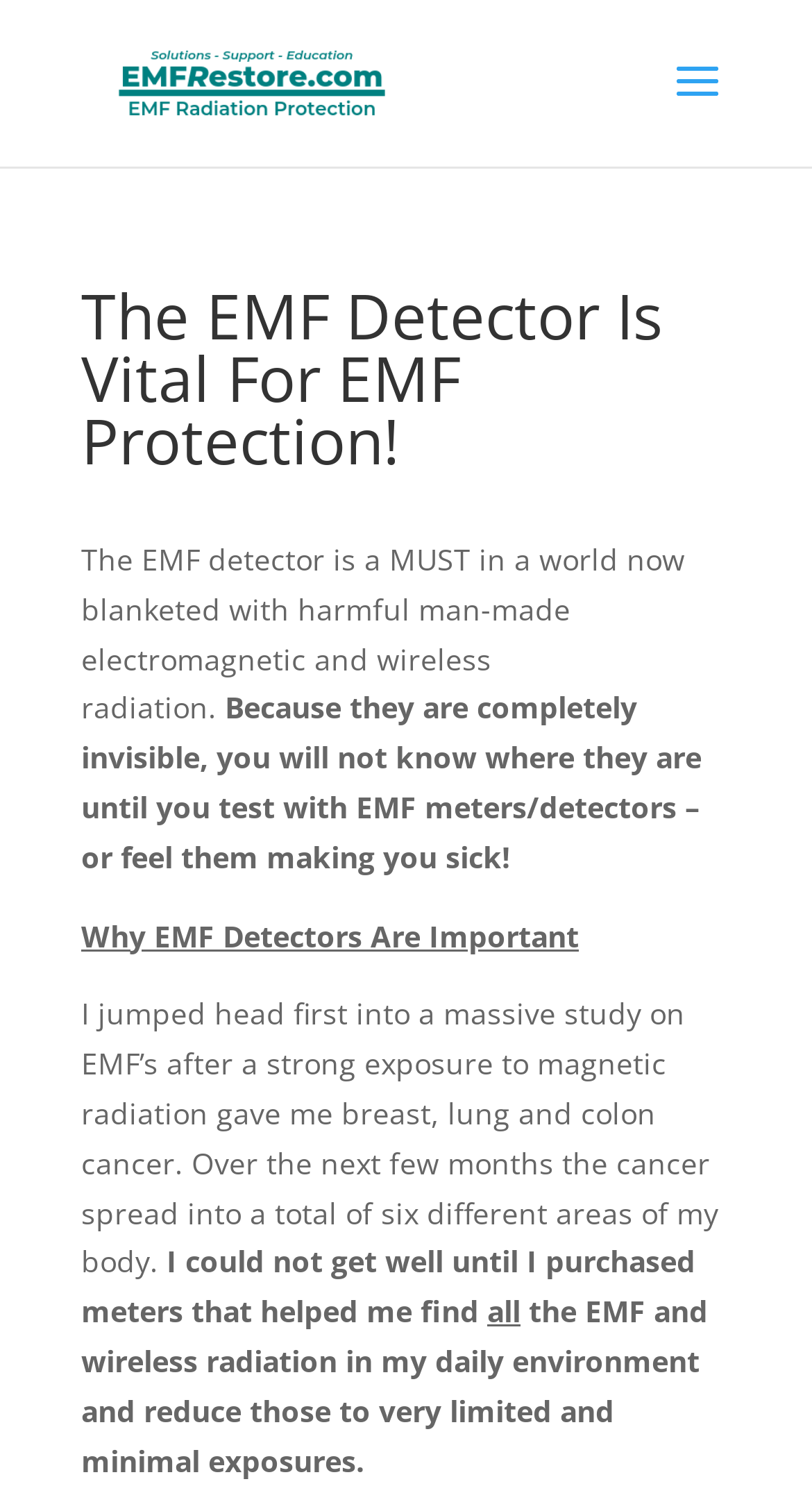What is the purpose of an EMF detector?
Utilize the information in the image to give a detailed answer to the question.

Based on the webpage content, it is clear that the EMF detector is vital for EMF protection. The text explains that EMF detectors are important because they help identify harmful man-made electromagnetic and wireless radiation, which are invisible and can cause health problems.